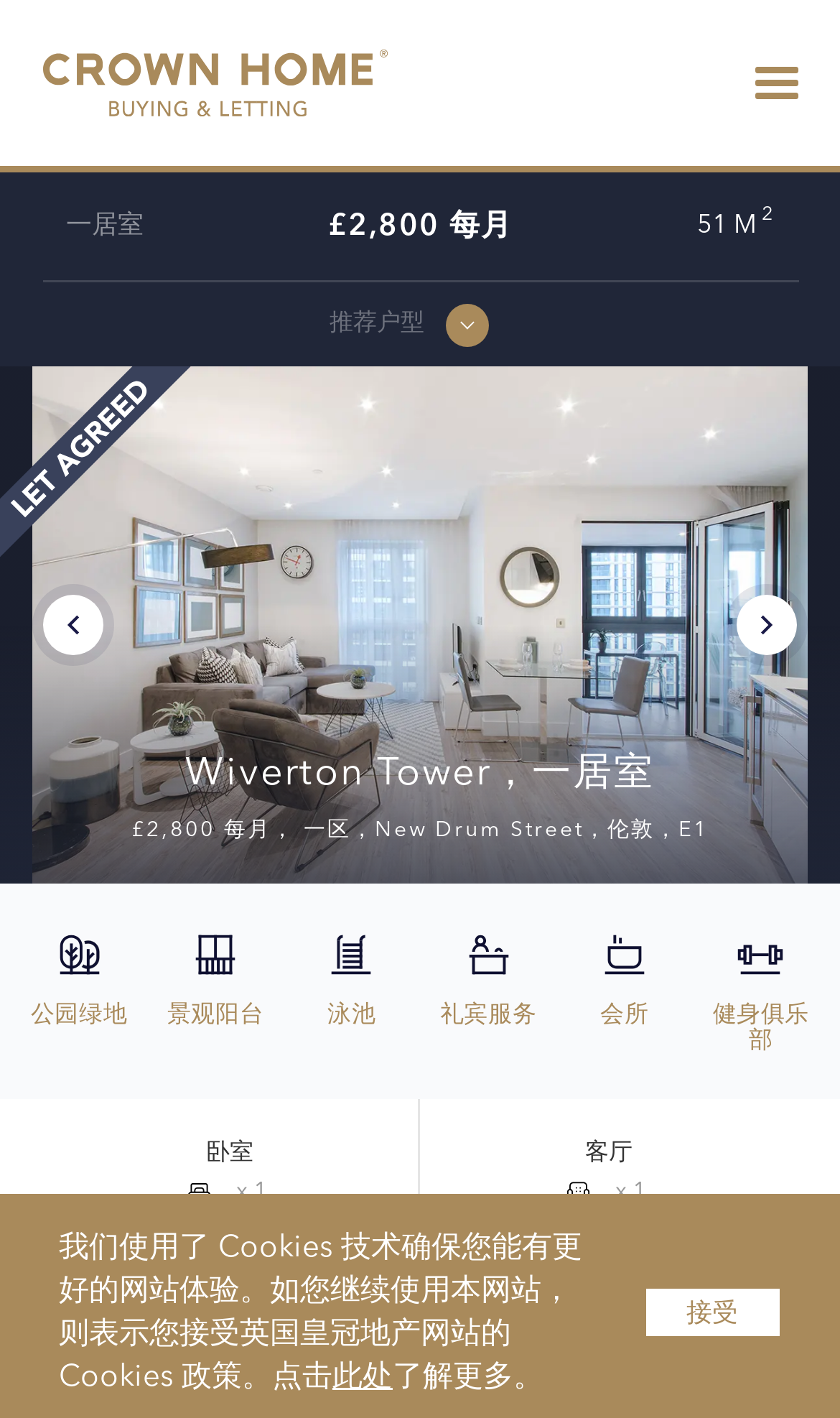Utilize the information from the image to answer the question in detail:
What is the location of this apartment?

The location of the apartment is mentioned in the StaticText '£2,800 每月， 一区，New Drum Street，伦敦，E1'.